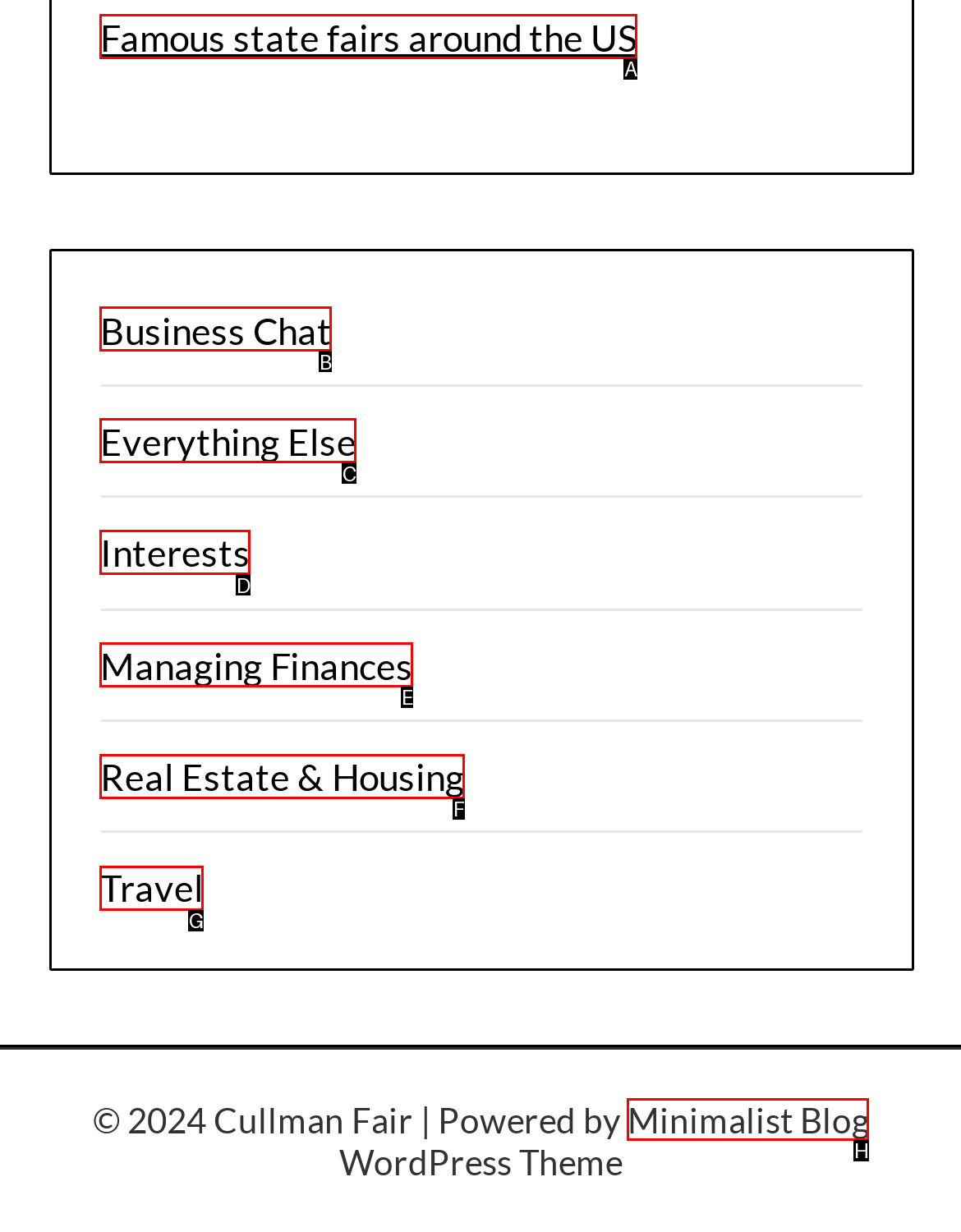Given the description: Minimalist Blog, identify the matching HTML element. Provide the letter of the correct option.

H